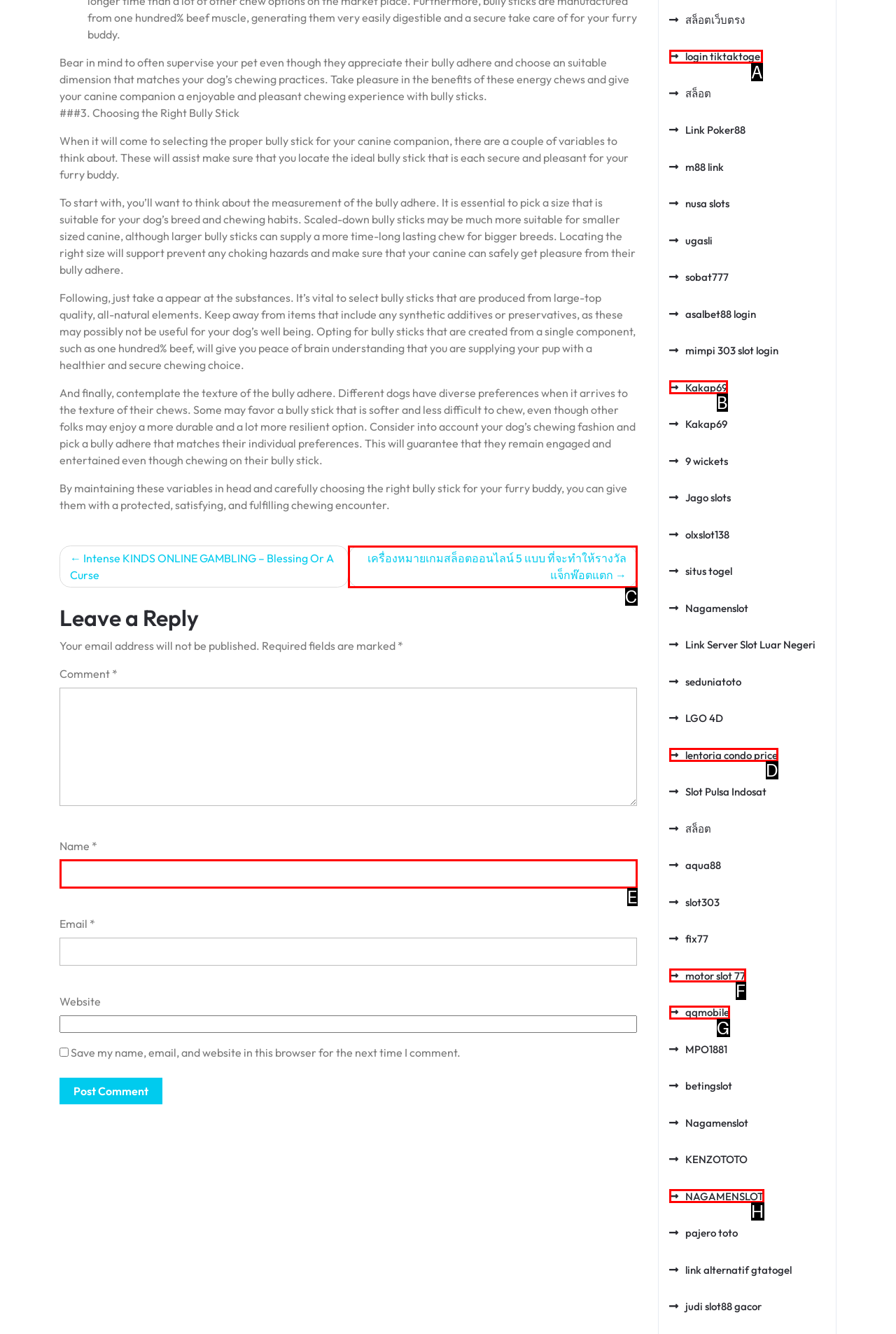Given the element description: เครื่องหมายเกมสล็อตออนไลน์ 5 แบบ ที่จะทำให้รางวัลแจ็กพ๊อตแตก
Pick the letter of the correct option from the list.

C